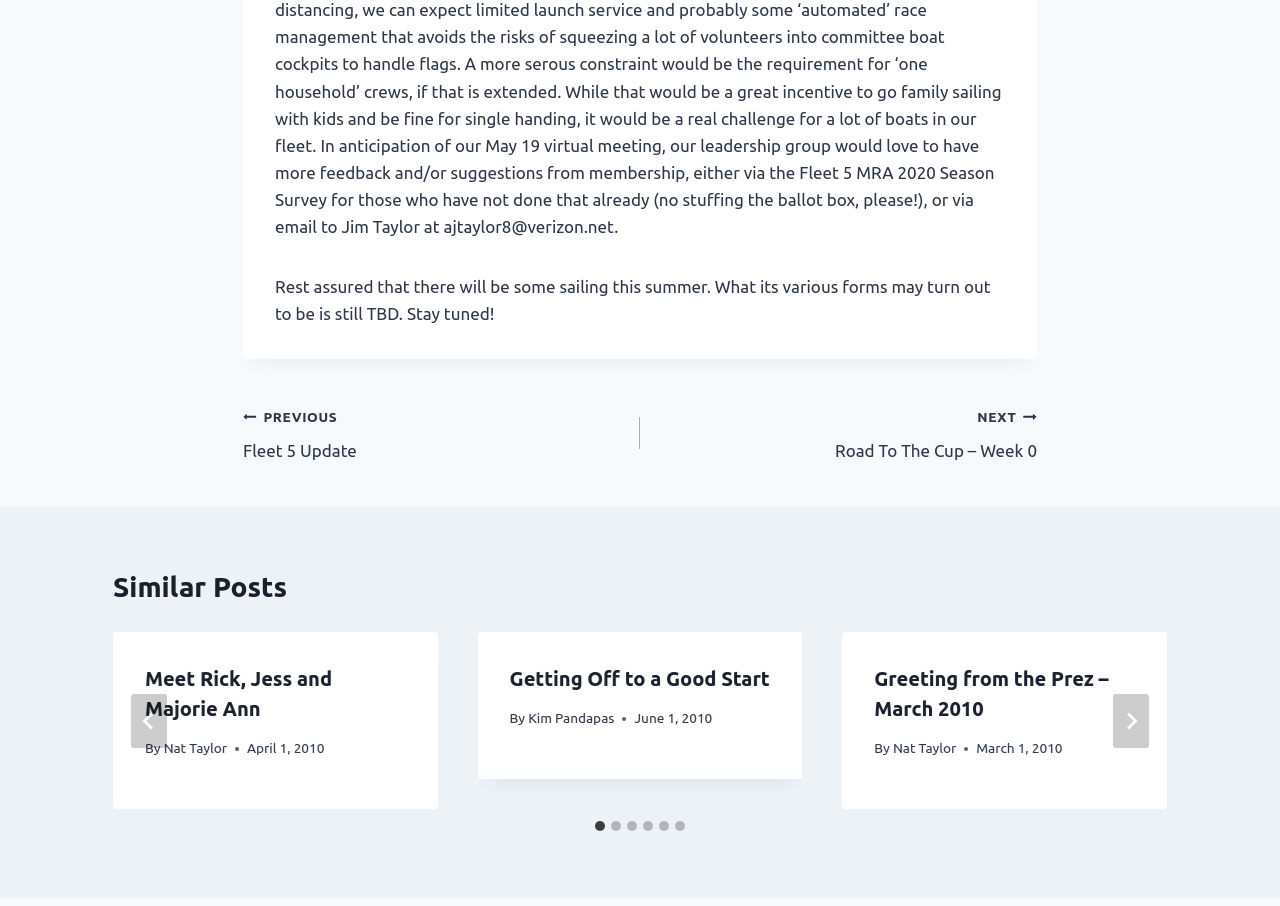Given the content of the image, can you provide a detailed answer to the question?
How many similar posts are shown on this webpage?

The webpage has a section titled 'Similar Posts' which displays 6 tabs, each representing a different post. The tabs are labeled '1 of 6', '2 of 6', and so on, indicating that there are 6 similar posts in total.